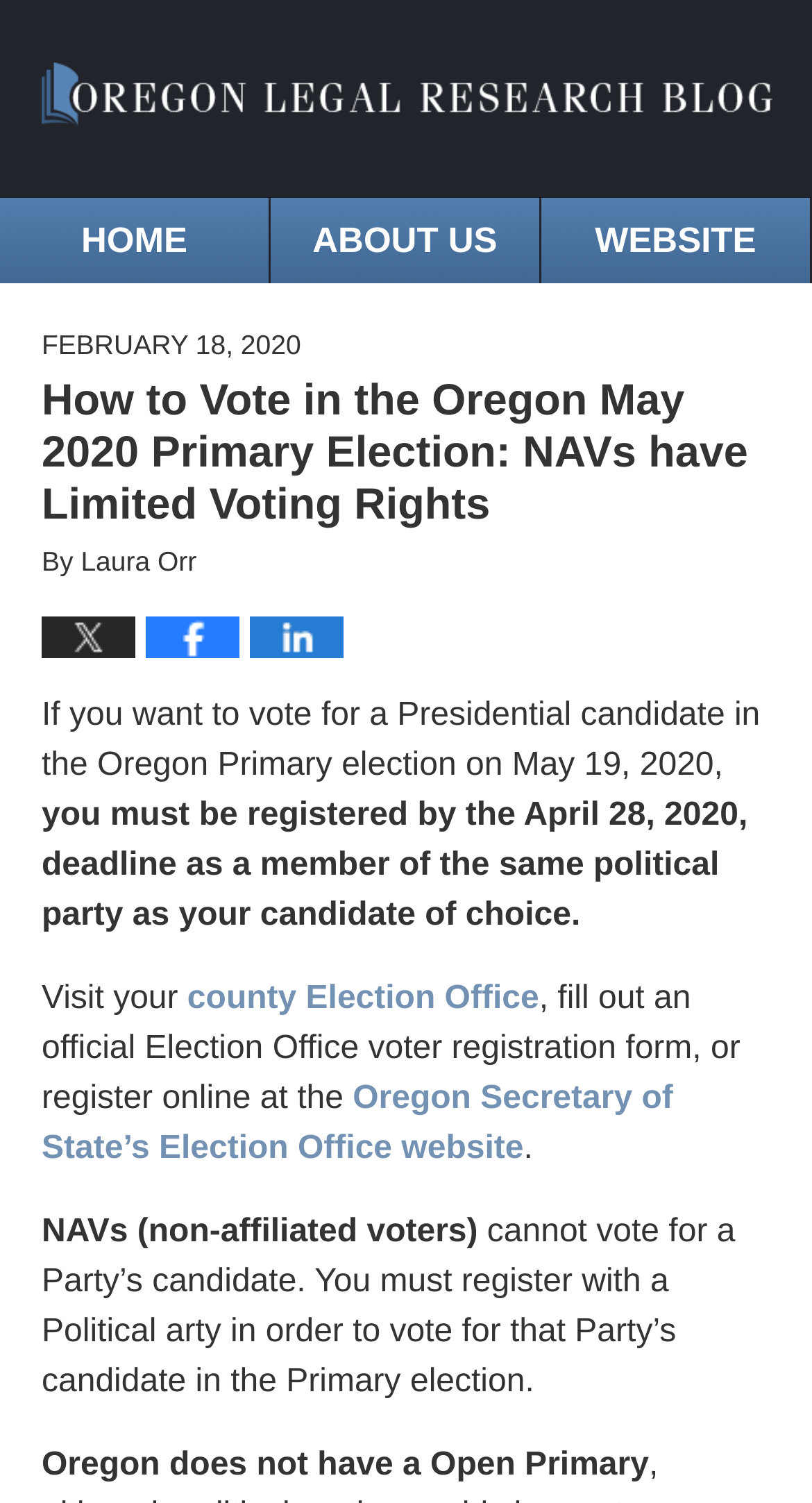Identify the bounding box of the HTML element described as: "Oregon Legal Research Blog".

[0.05, 0.042, 0.95, 0.088]